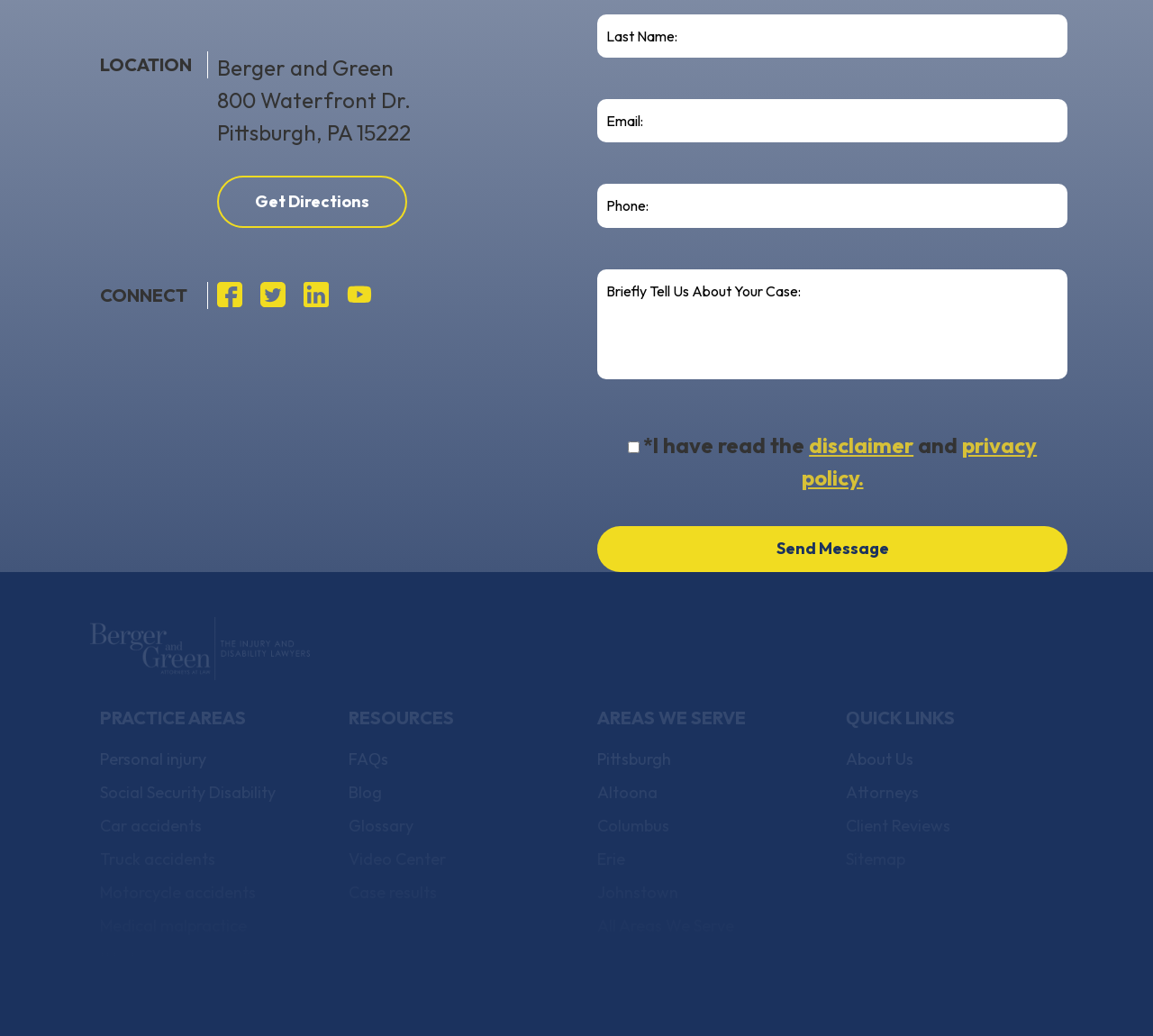Please give the bounding box coordinates of the area that should be clicked to fulfill the following instruction: "Learn about Personal injury". The coordinates should be in the format of four float numbers from 0 to 1, i.e., [left, top, right, bottom].

[0.087, 0.722, 0.179, 0.742]